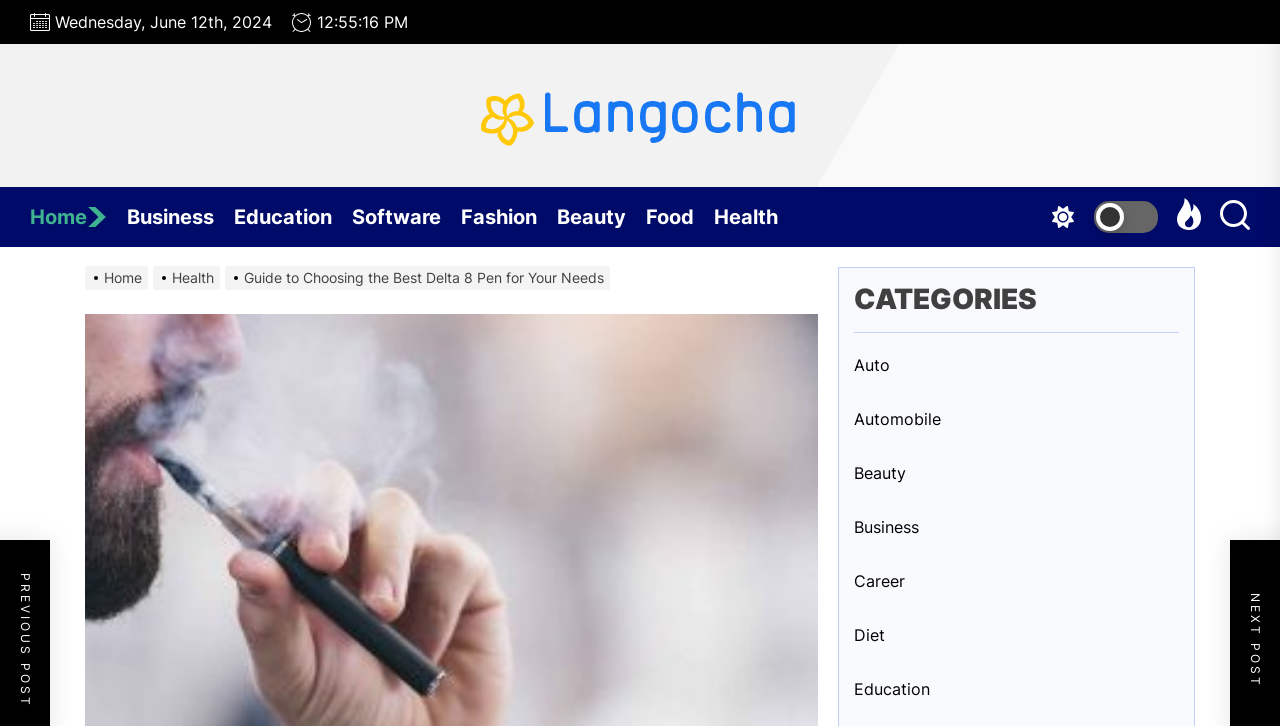How many navigation links are in the horizontal navigation bar?
Using the information from the image, answer the question thoroughly.

The horizontal navigation bar can be found by looking at the navigation element with the role 'Horizontal'. There are 7 links listed in this navigation bar, each representing a different section of the website.